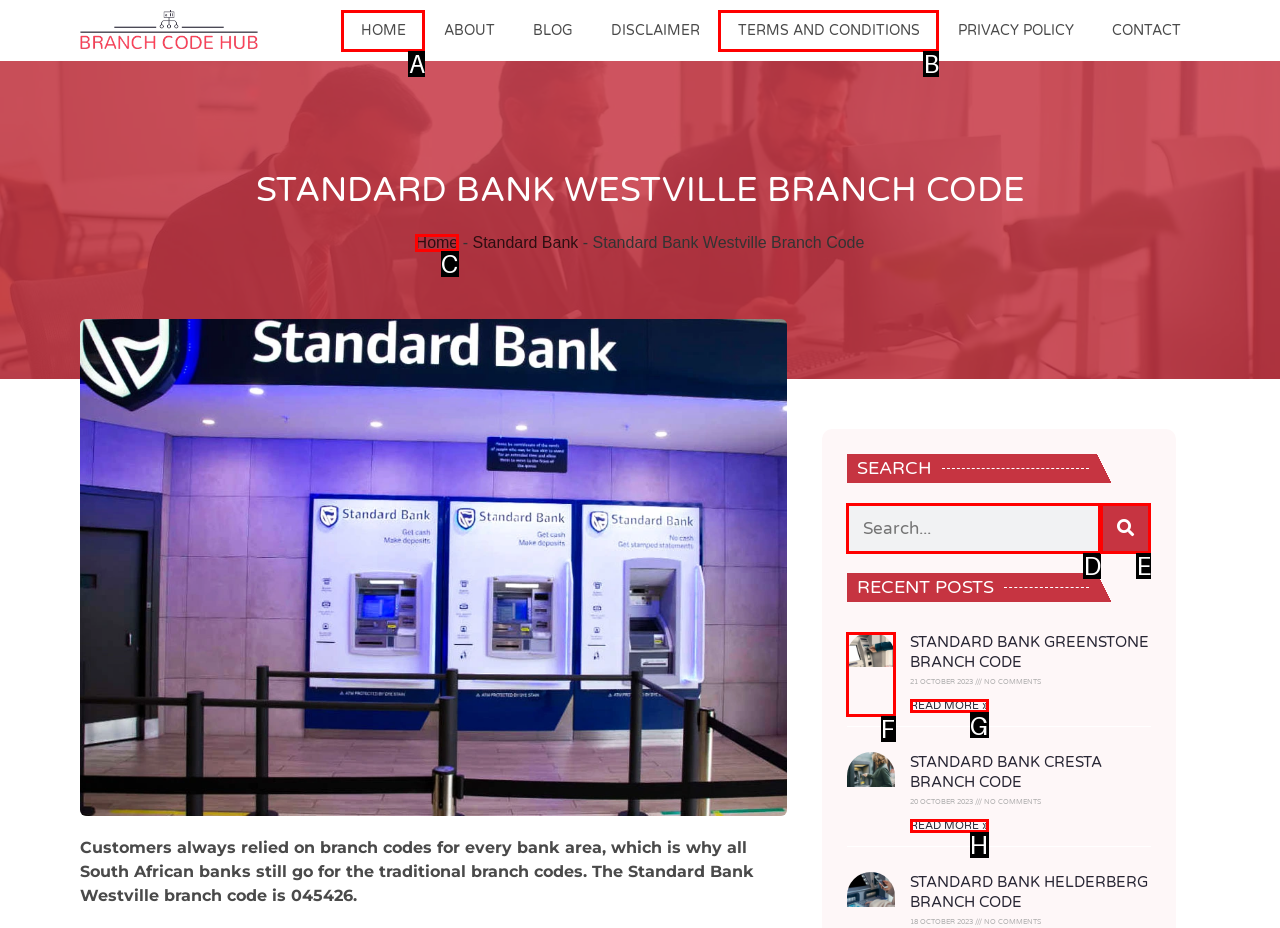Which UI element should you click on to achieve the following task: Read more about Standard Bank Greenstone Branch Code? Provide the letter of the correct option.

G